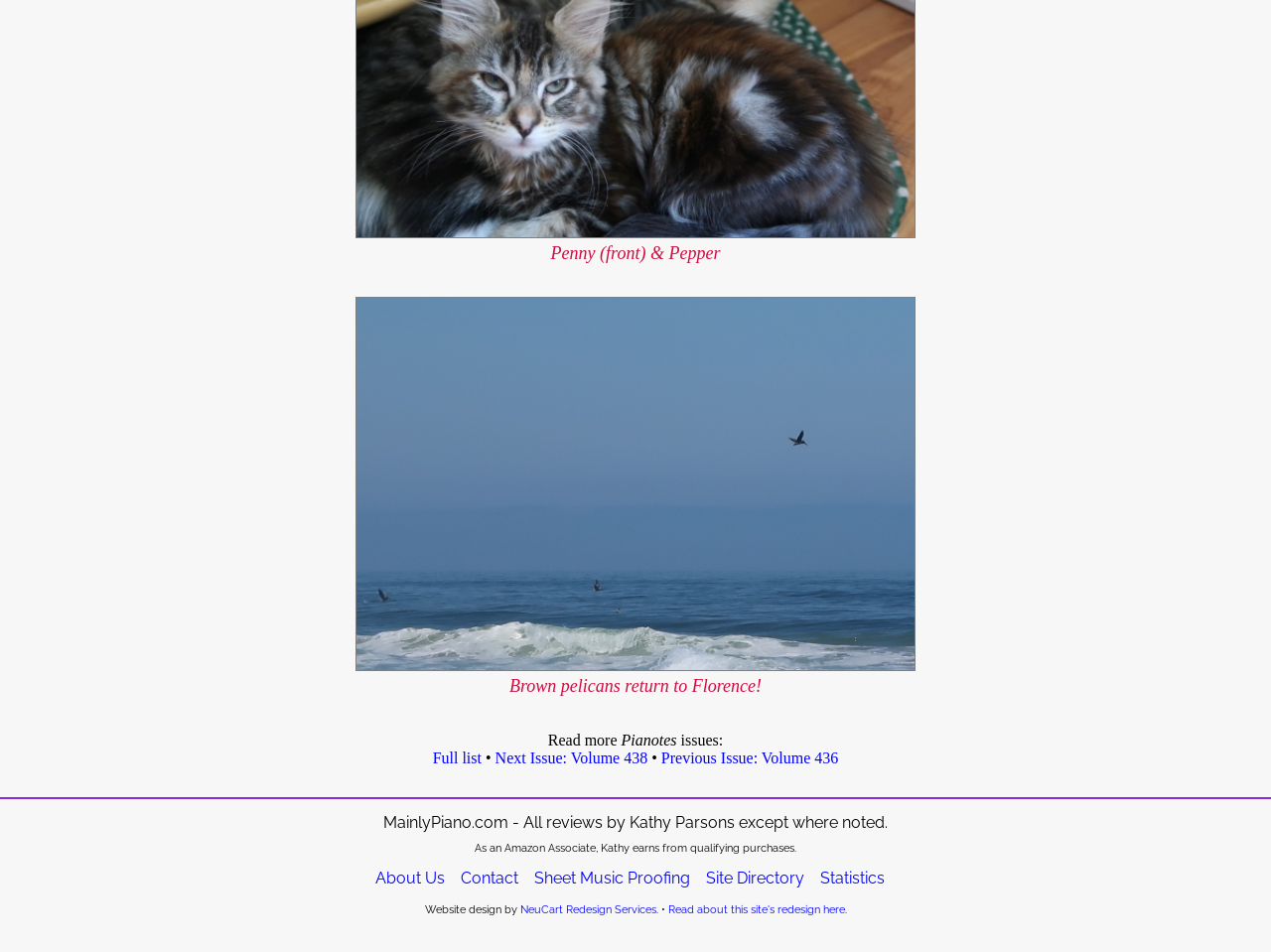Please determine the bounding box coordinates for the element that should be clicked to follow these instructions: "Learn about the website designer".

[0.409, 0.949, 0.516, 0.962]